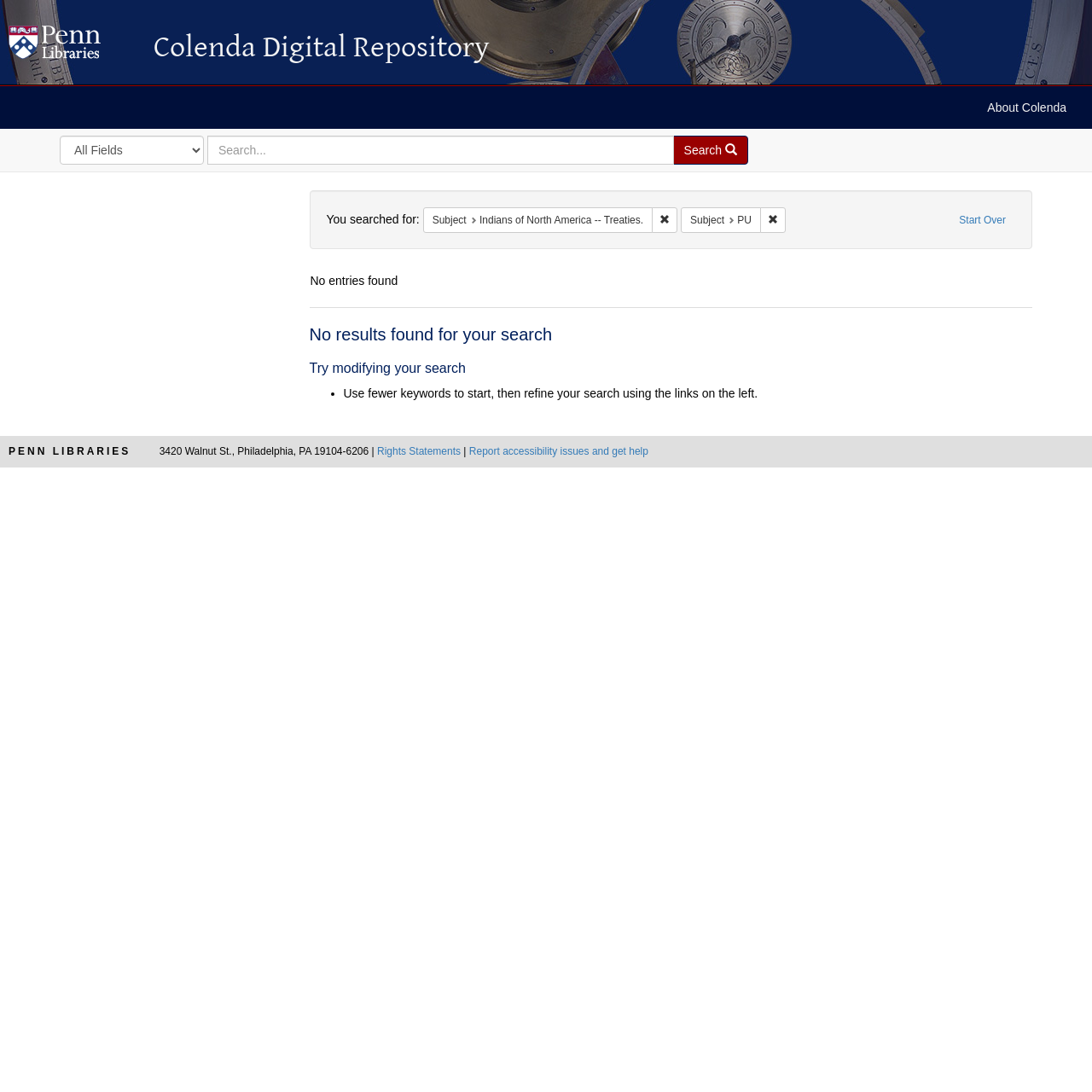Using the provided element description "Colenda Digital Repository", determine the bounding box coordinates of the UI element.

[0.008, 0.023, 0.125, 0.062]